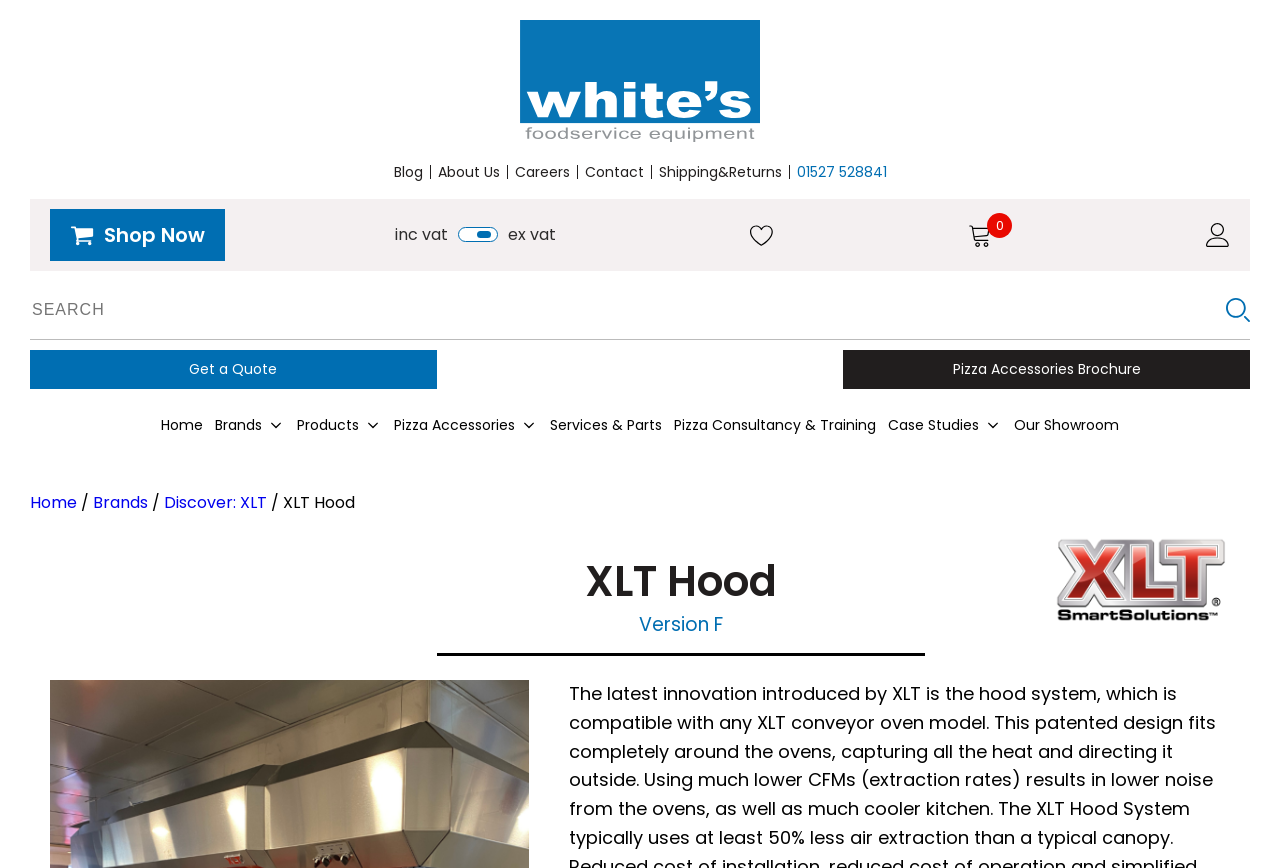What is the price format displayed on the webpage?
Carefully analyze the image and provide a detailed answer to the question.

I found the price format by looking at the top-right corner of the webpage, where I saw two static text elements displaying 'inc vat' and 'ex vat'.